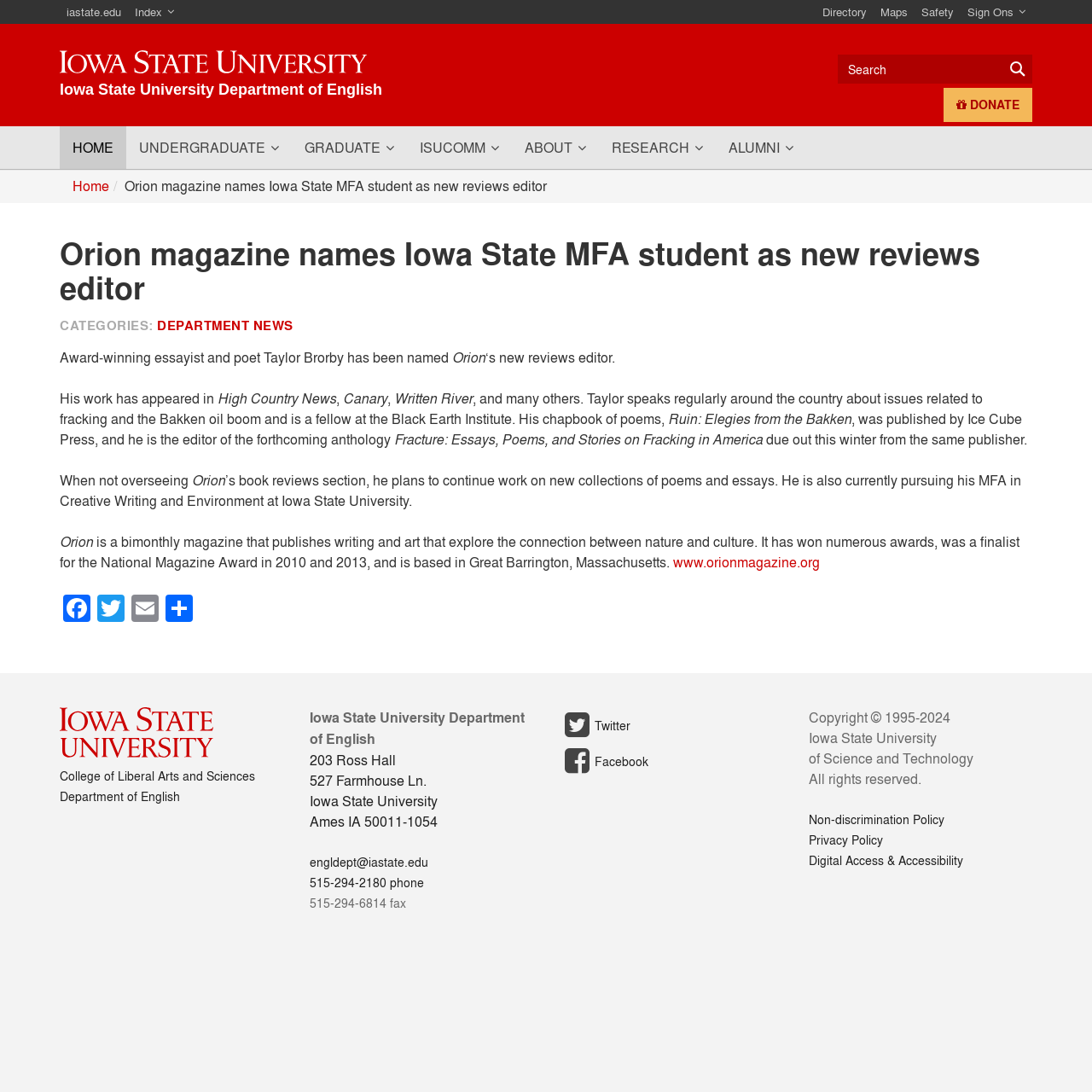Determine the bounding box coordinates for the clickable element to execute this instruction: "Donate to Iowa State University". Provide the coordinates as four float numbers between 0 and 1, i.e., [left, top, right, bottom].

[0.864, 0.08, 0.945, 0.112]